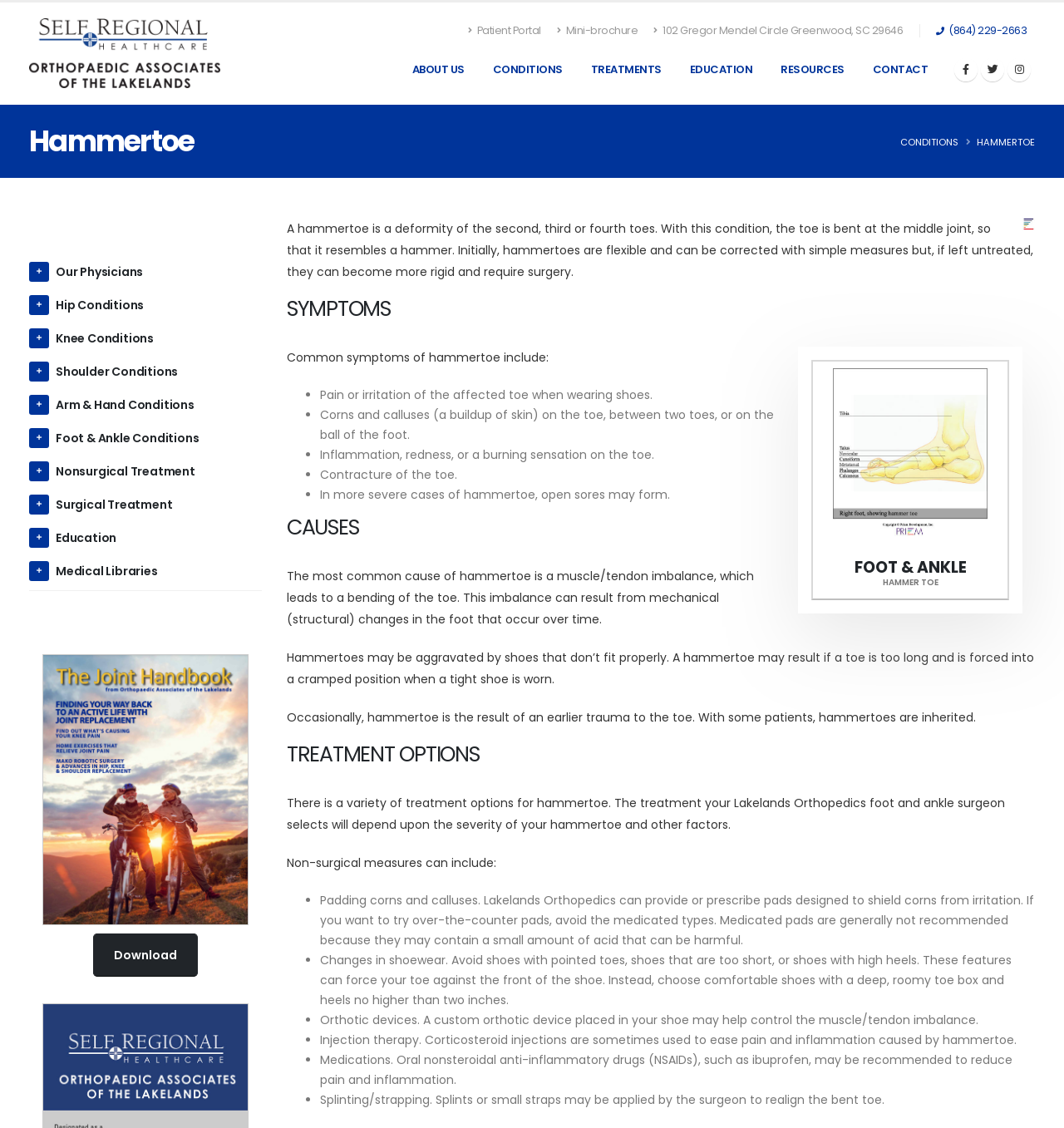Determine the bounding box coordinates of the region that needs to be clicked to achieve the task: "Go to the 'ChanRobles Virtual Law Library' page".

None